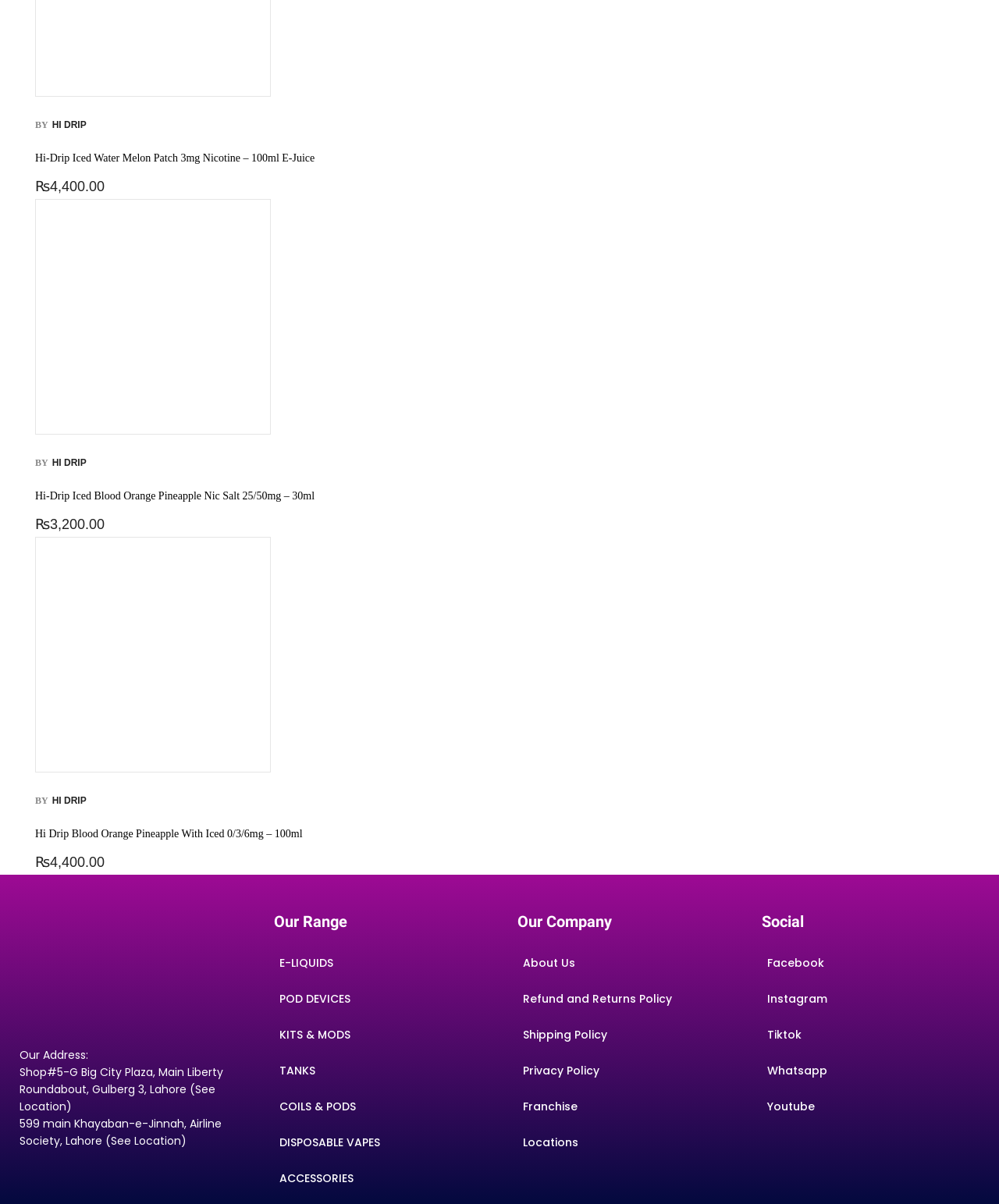Please predict the bounding box coordinates (top-left x, top-left y, bottom-right x, bottom-right y) for the UI element in the screenshot that fits the description: Hi Drip

[0.052, 0.377, 0.086, 0.392]